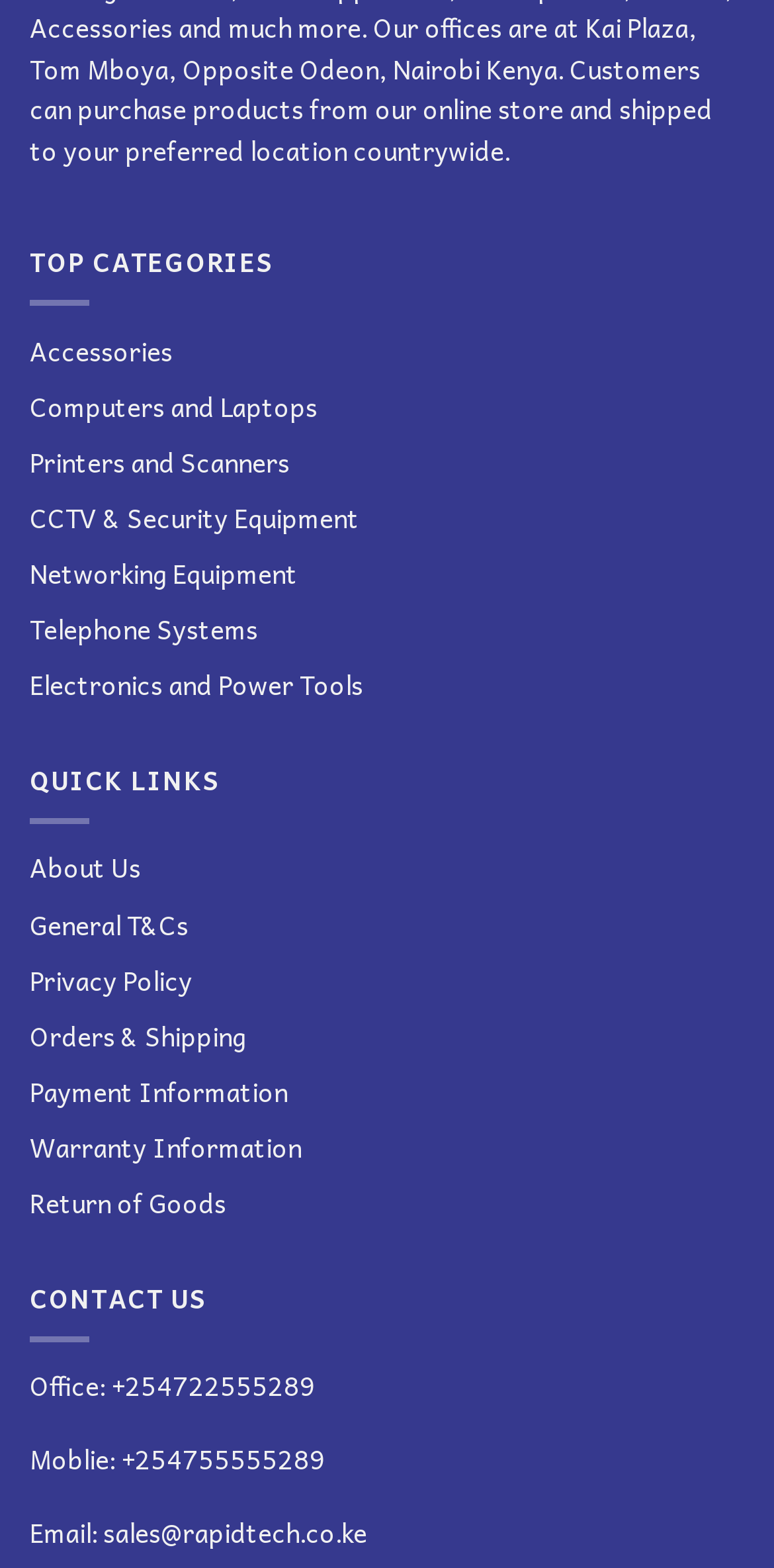Identify the bounding box coordinates of the specific part of the webpage to click to complete this instruction: "Call office number".

[0.144, 0.87, 0.408, 0.897]